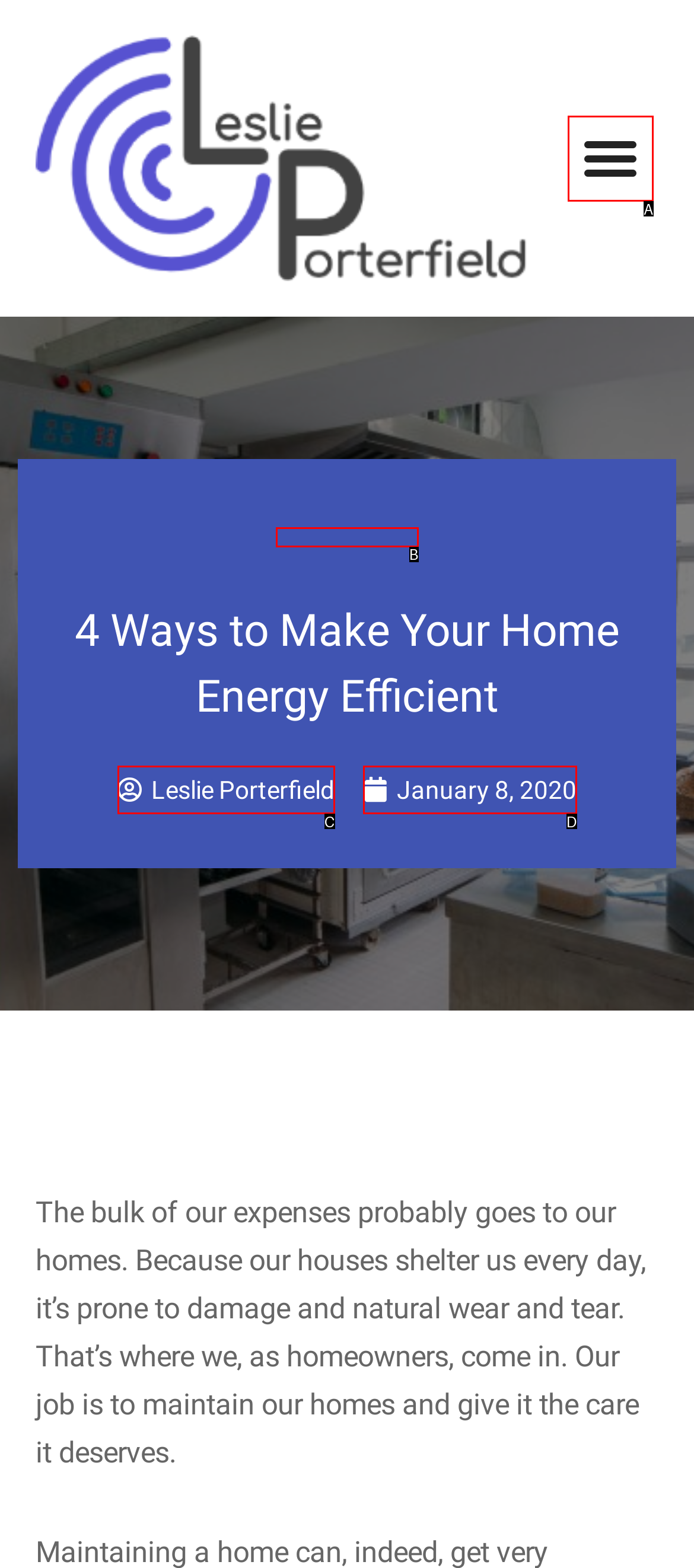Select the letter of the HTML element that best fits the description: January 8, 2020
Answer with the corresponding letter from the provided choices.

D